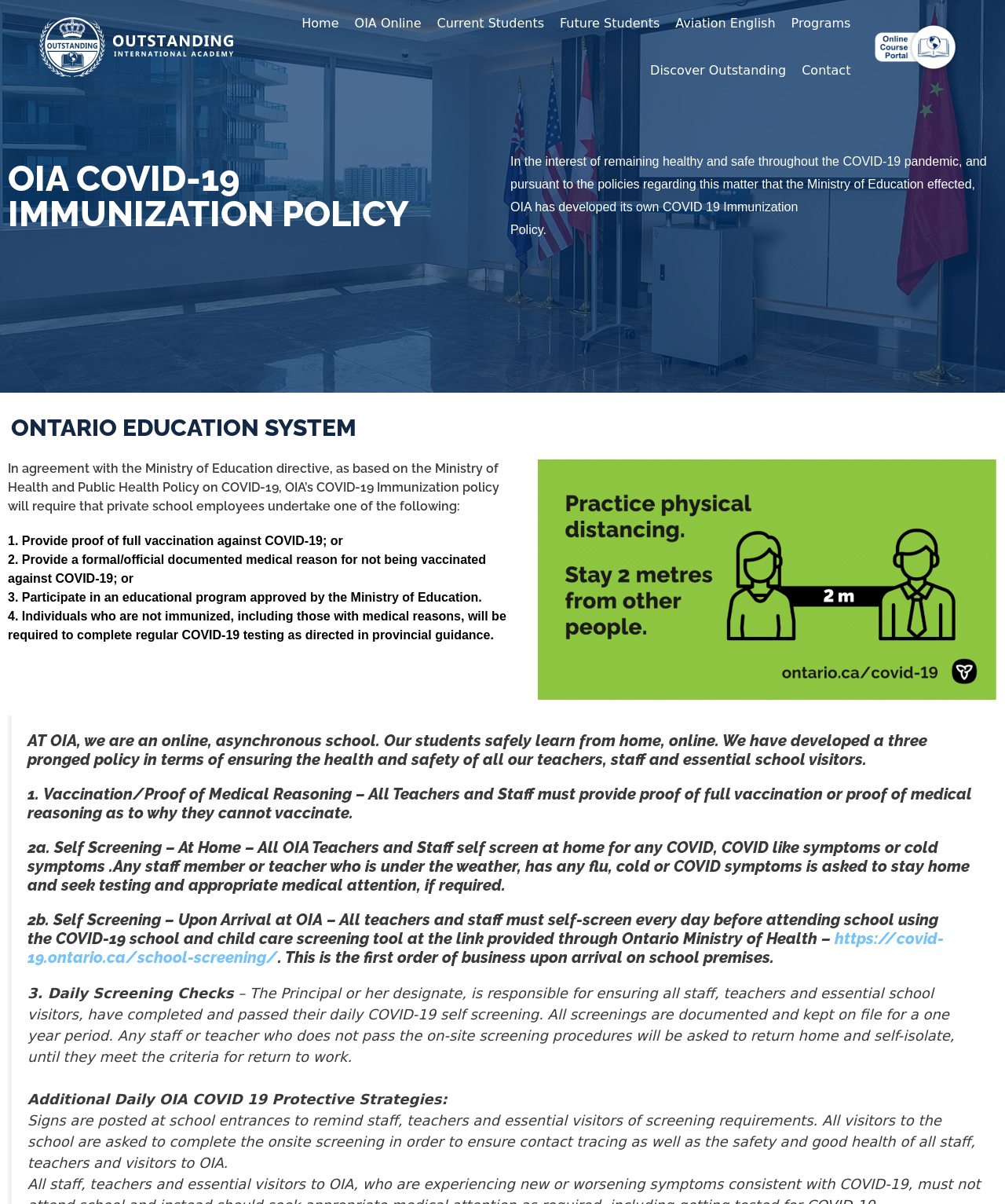What is the purpose of OIA's COVID-19 Immunization policy?
Answer with a single word or phrase, using the screenshot for reference.

To ensure health and safety